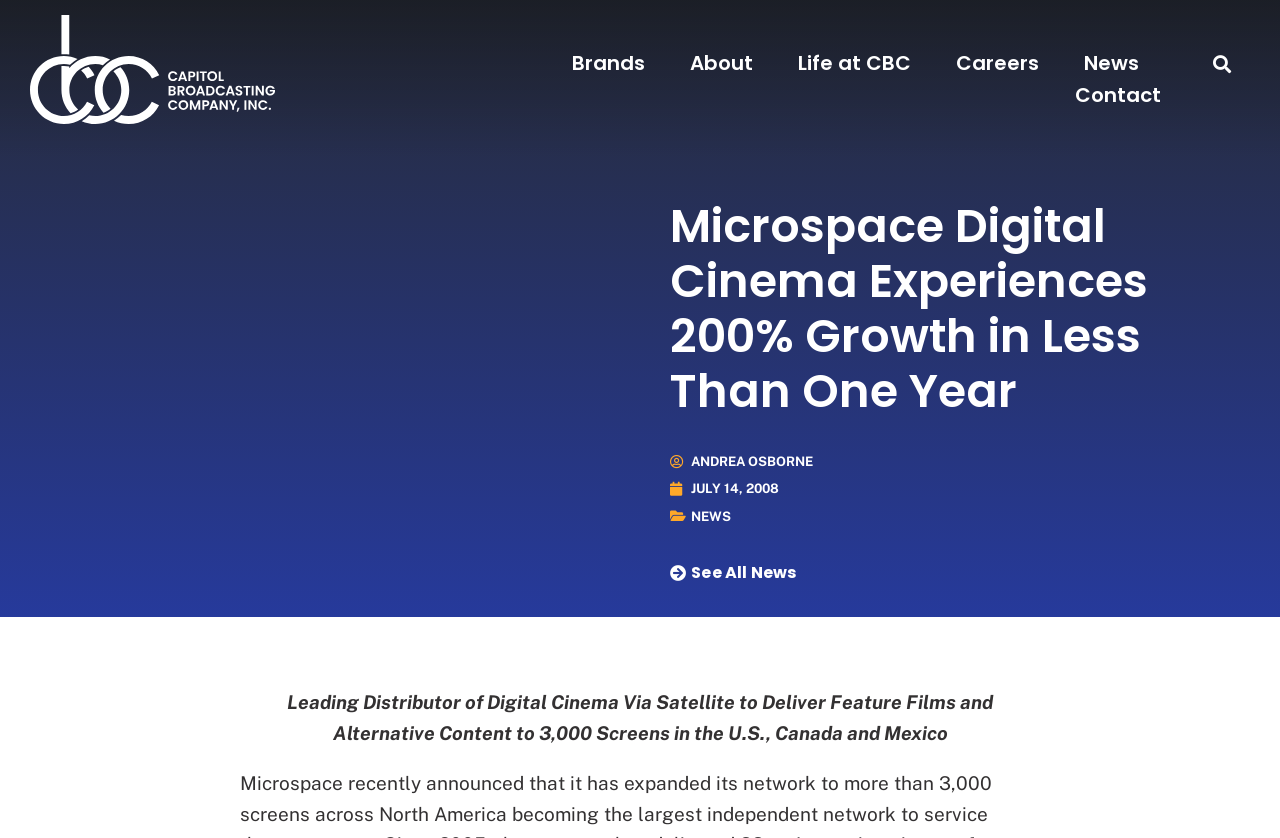Please determine the bounding box coordinates, formatted as (top-left x, top-left y, bottom-right x, bottom-right y), with all values as floating point numbers between 0 and 1. Identify the bounding box of the region described as: Life at CBC

[0.623, 0.057, 0.711, 0.095]